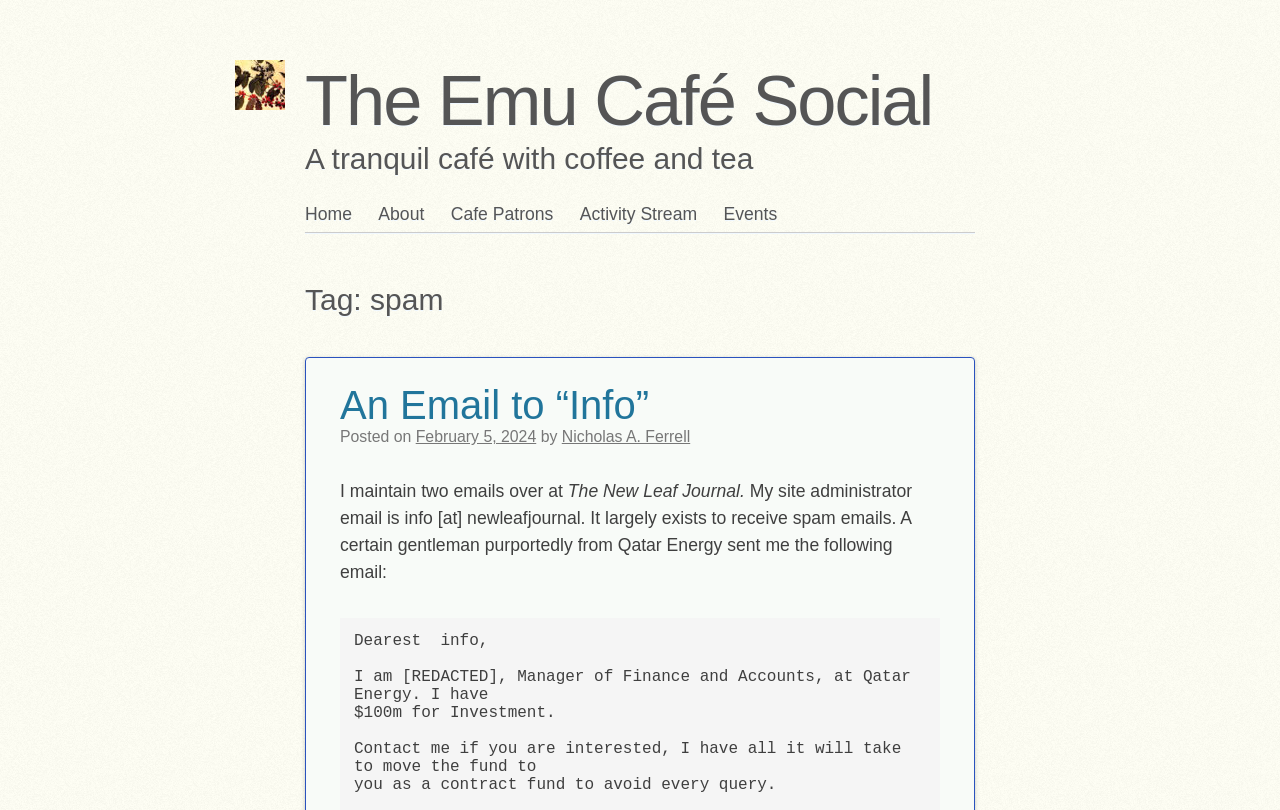Please provide a detailed answer to the question below based on the screenshot: 
Who is the author of the post?

I found the answer by examining the link element with the text 'Nicholas A. Ferrell' which is likely to be the author of the post.